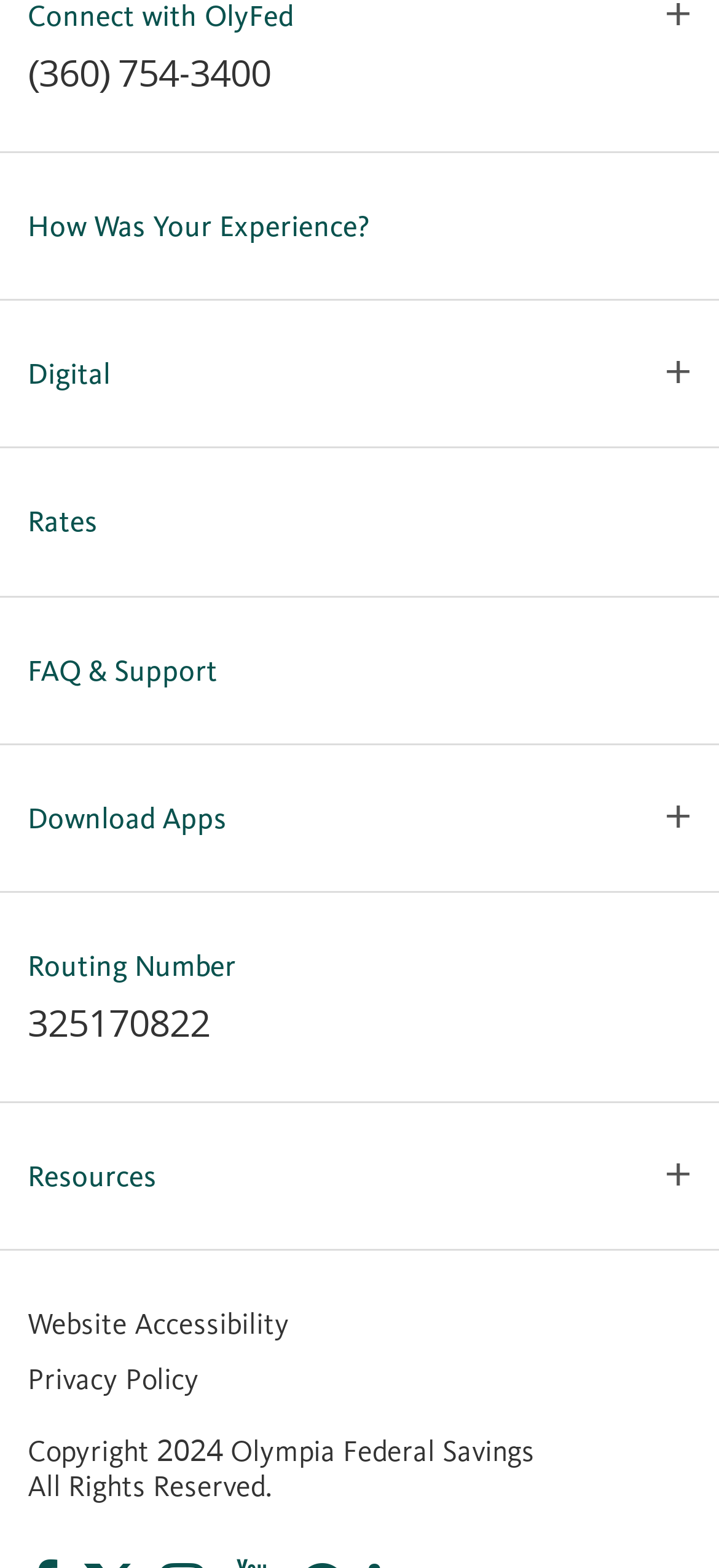What is the routing number? Refer to the image and provide a one-word or short phrase answer.

325170822